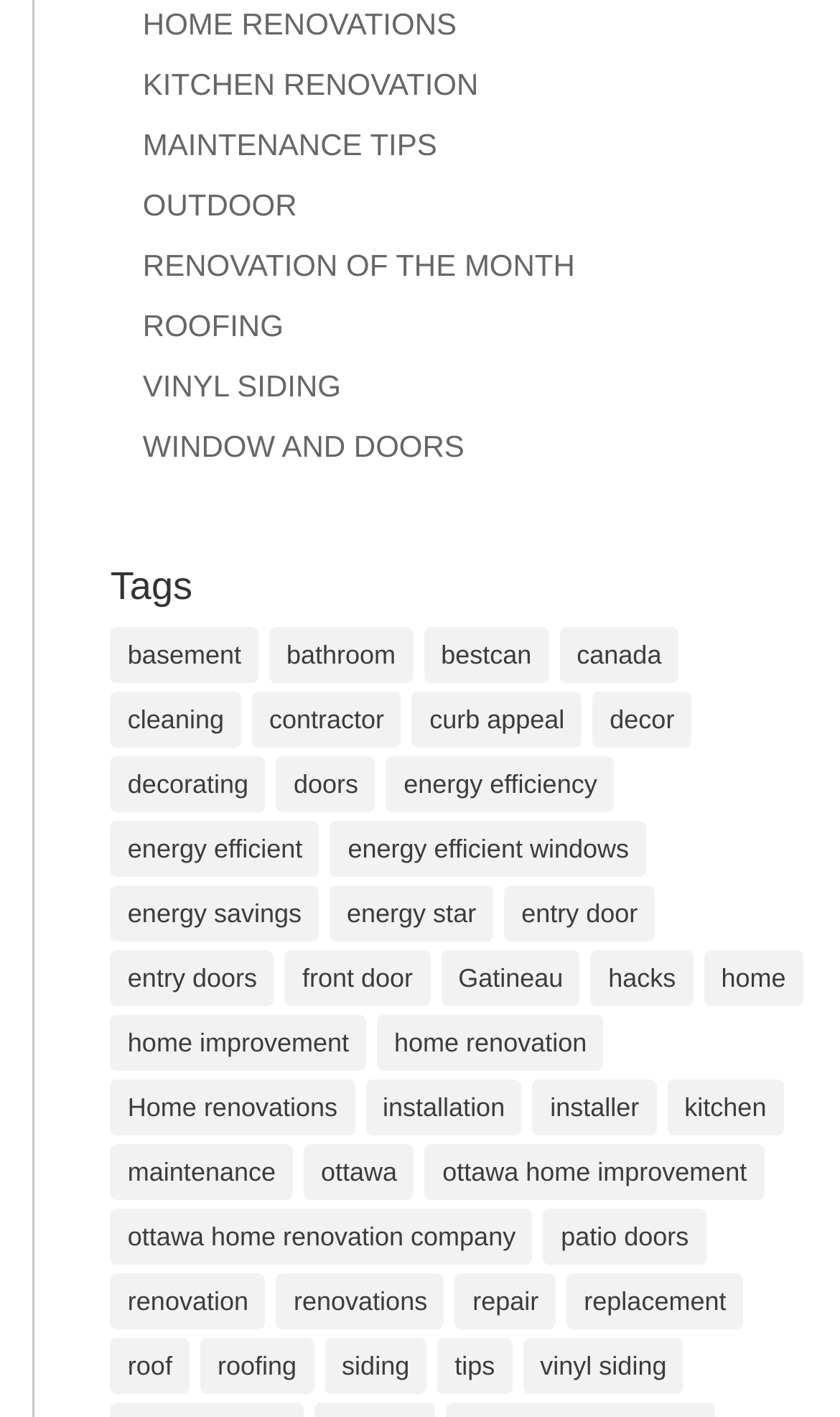Determine the bounding box coordinates for the area that needs to be clicked to fulfill this task: "Click on 'HOME RENOVATIONS'". The coordinates must be given as four float numbers between 0 and 1, i.e., [left, top, right, bottom].

[0.17, 0.005, 0.544, 0.029]